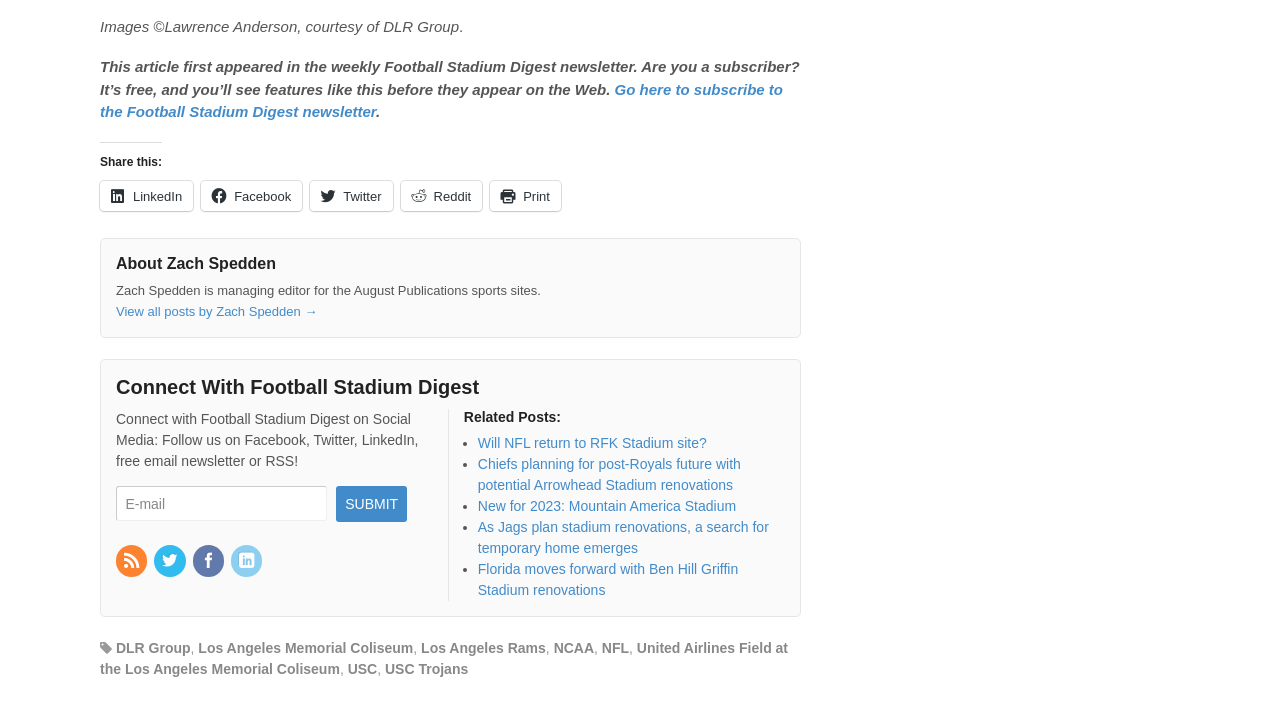How many related posts are listed?
Provide a well-explained and detailed answer to the question.

There are 5 related posts listed, which are 'Will NFL return to RFK Stadium site?', 'Chiefs planning for post-Royals future with potential Arrowhead Stadium renovations', 'New for 2023: Mountain America Stadium', 'As Jags plan stadium renovations, a search for temporary home emerges', and 'Florida moves forward with Ben Hill Griffin Stadium renovations'.